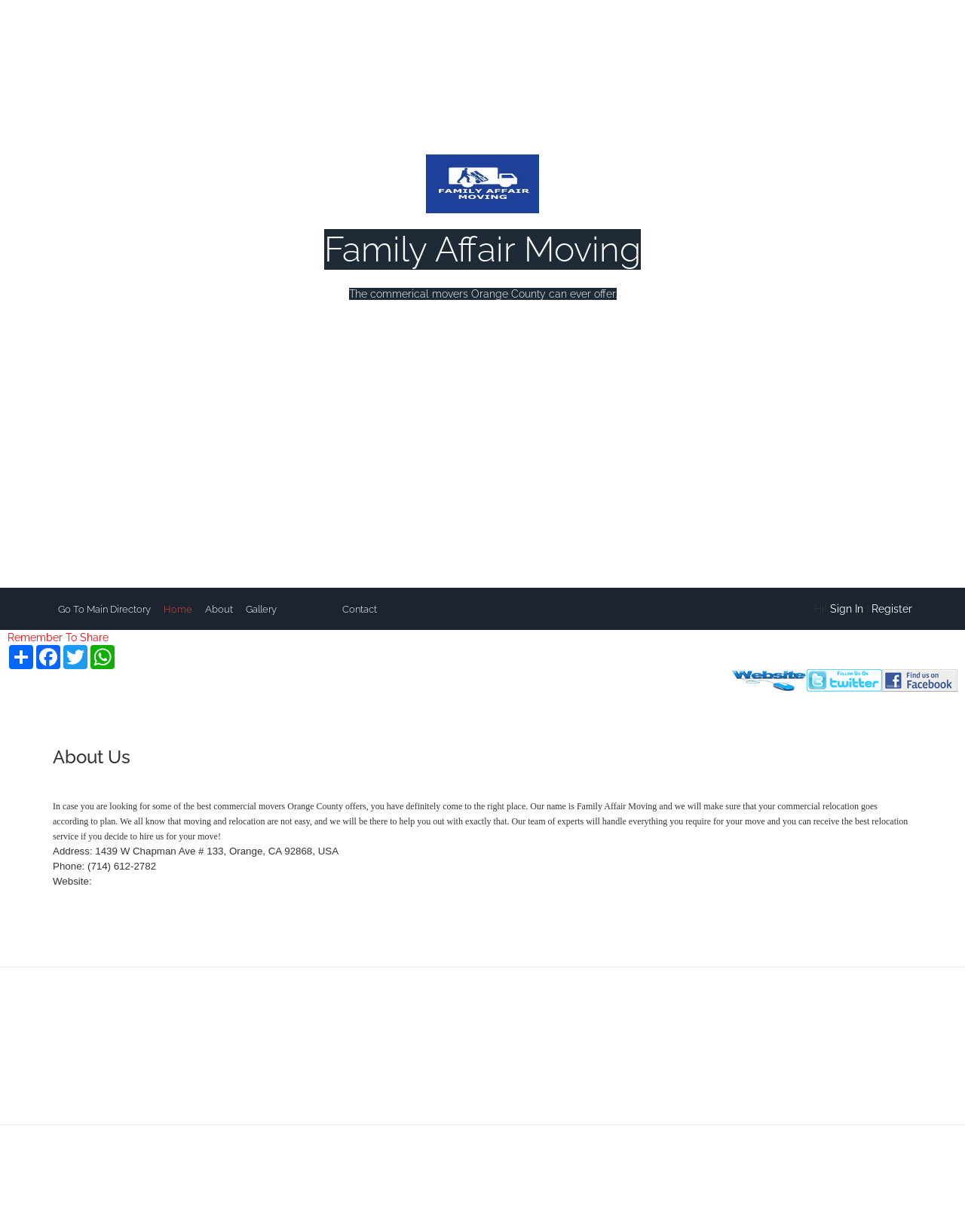What is the address of the company?
Give a detailed response to the question by analyzing the screenshot.

The address of the company can be found in the paragraph below the heading 'About Us', where it lists the company's address, phone number, and website.